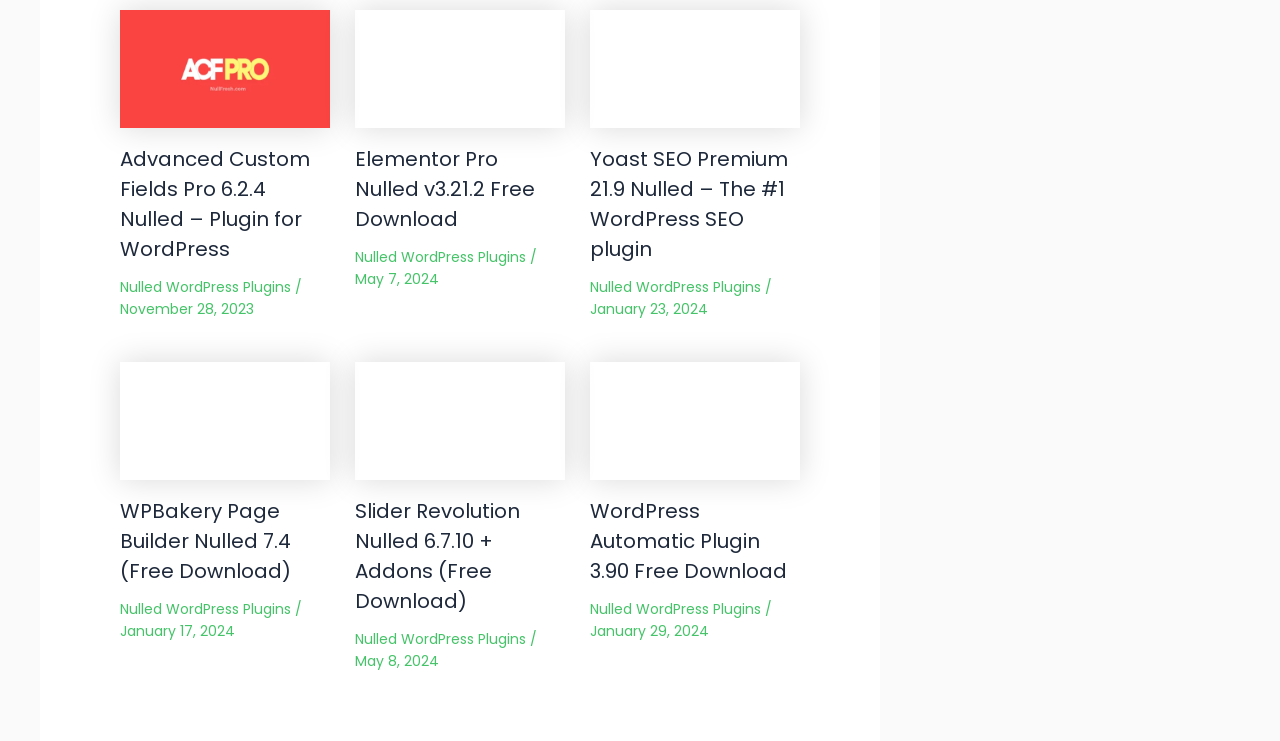Identify the bounding box coordinates of the element to click to follow this instruction: 'View Elementor Pro Nulled v3.21.2 details'. Ensure the coordinates are four float values between 0 and 1, provided as [left, top, right, bottom].

[0.277, 0.076, 0.441, 0.107]